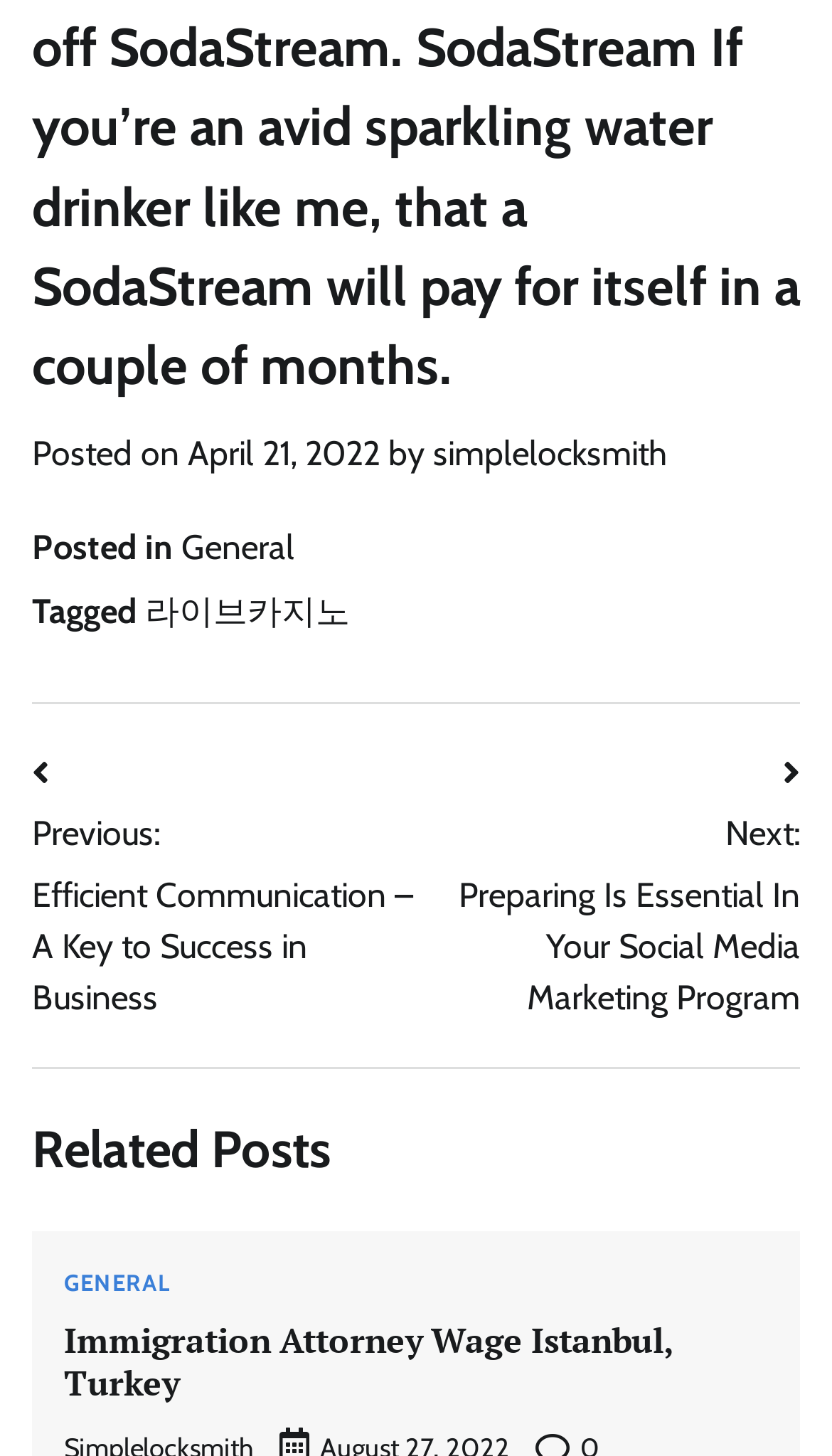How many related posts are there?
Refer to the screenshot and respond with a concise word or phrase.

2